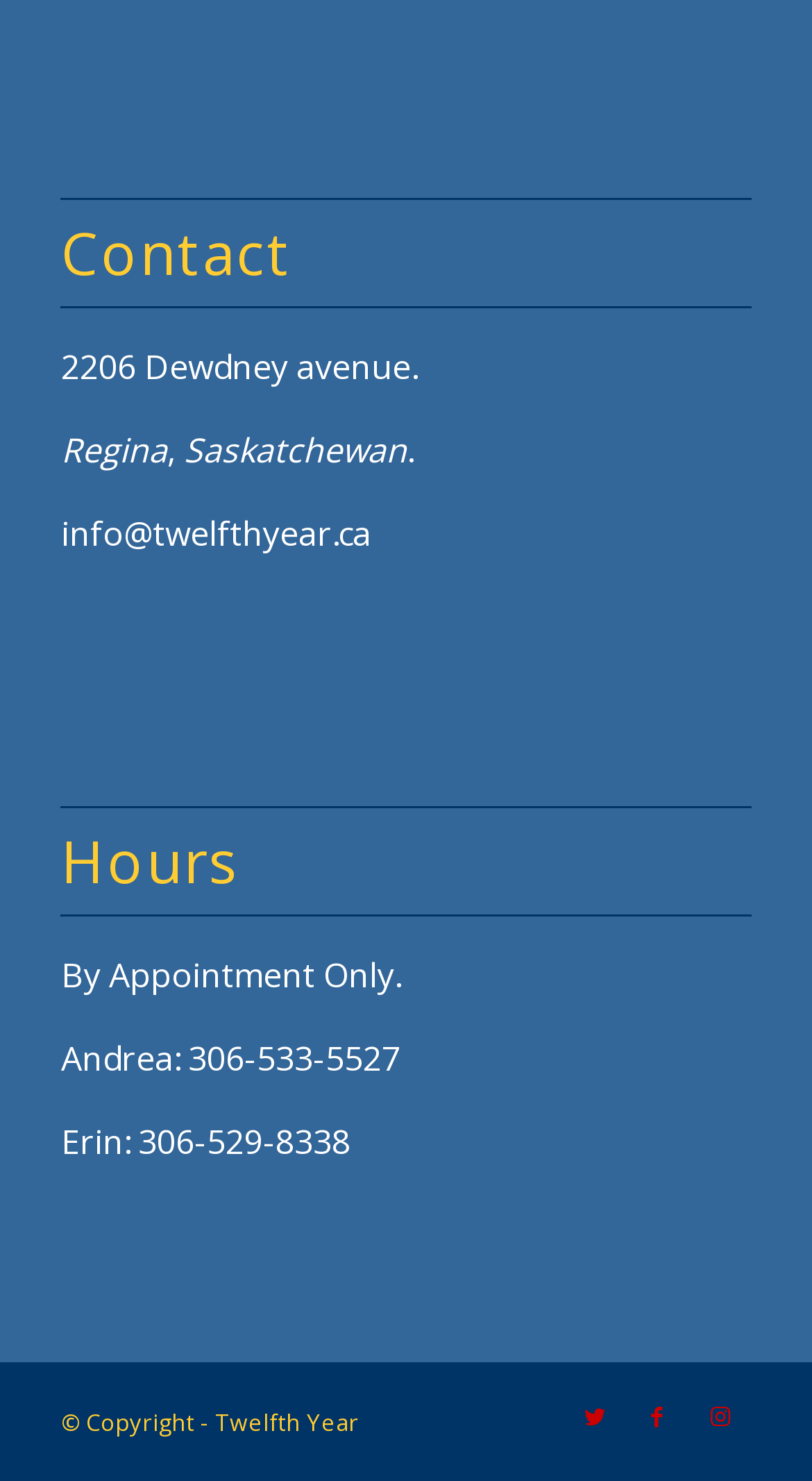What is the phone number of Andrea?
Refer to the image and give a detailed response to the question.

I found Andrea's phone number by looking at the static text elements under the 'Hours' heading, which provide the phone numbers of Andrea and Erin.